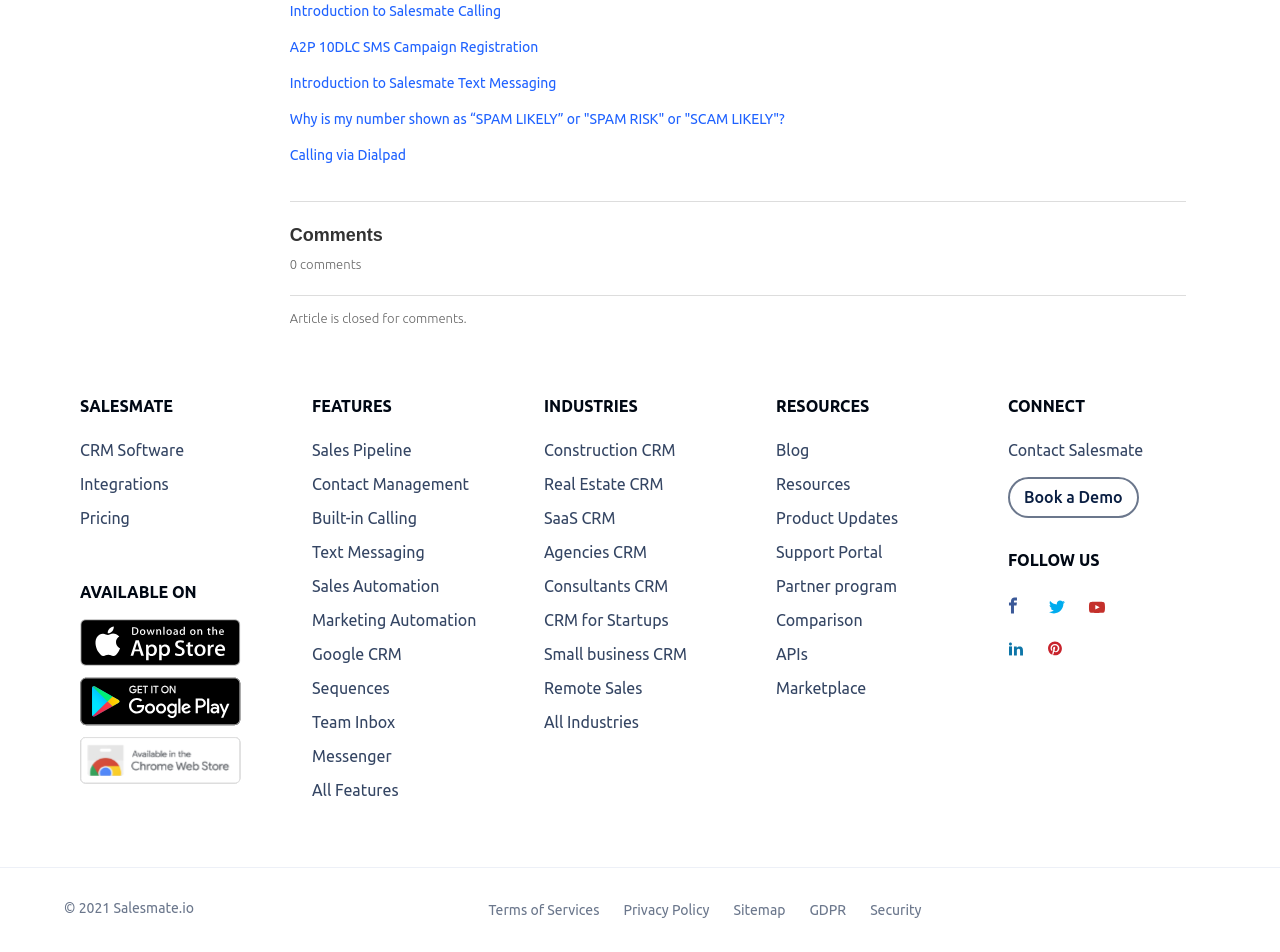Respond to the question with just a single word or phrase: 
What is the last link in the 'INDUSTRIES' section?

Small business CRM